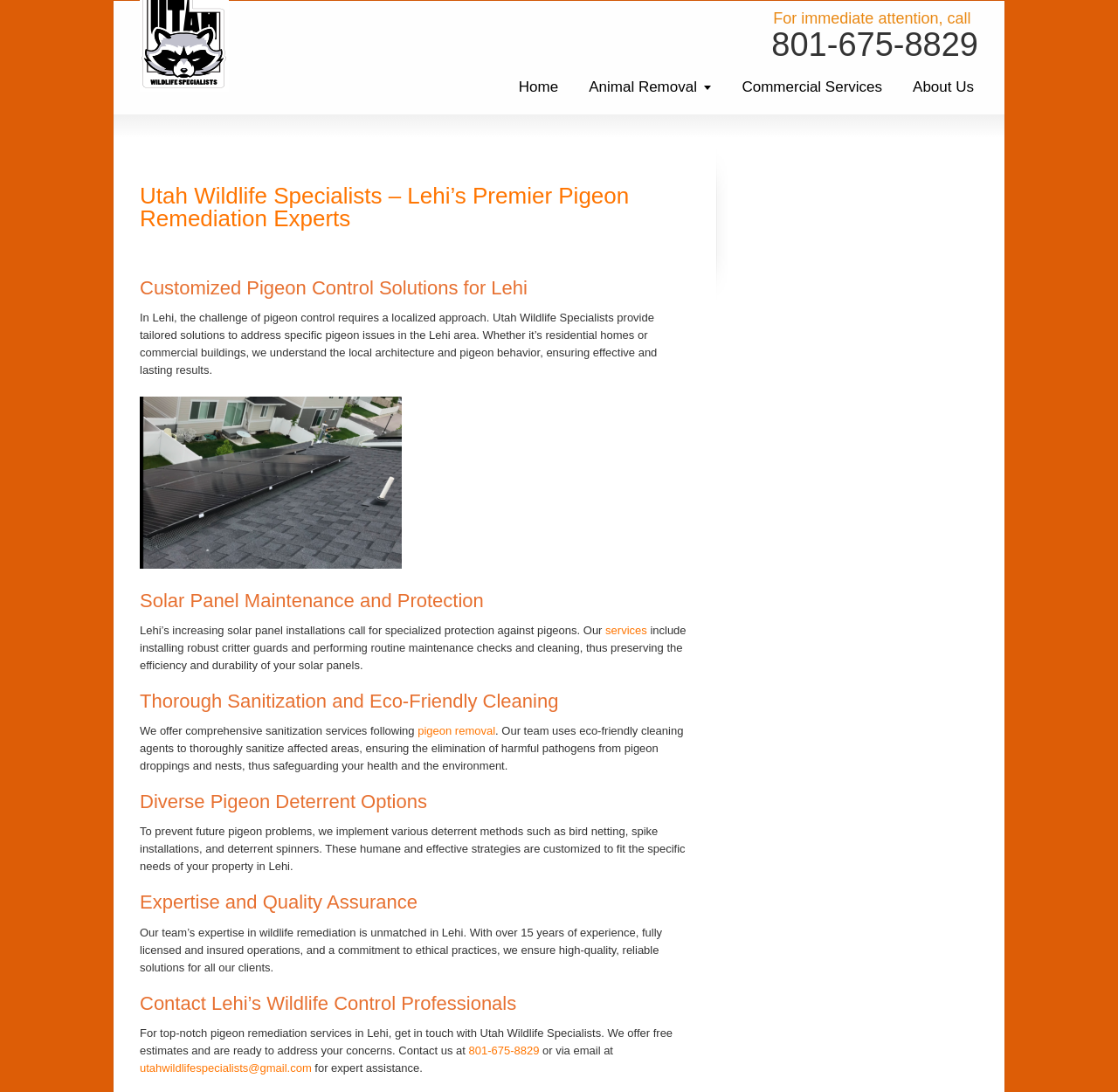Answer the question below using just one word or a short phrase: 
What is the benefit of Utah Wildlife Specialists' sanitization services?

Elimination of harmful pathogens